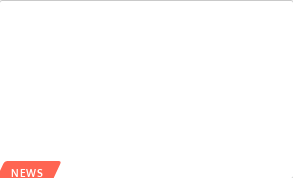What is the date of the article?
Use the image to give a comprehensive and detailed response to the question.

The date of the article is mentioned alongside the title, which is April 24, 2024, indicating the timeliness of the event and suggesting that the article is a recent development in the EdTech industry.